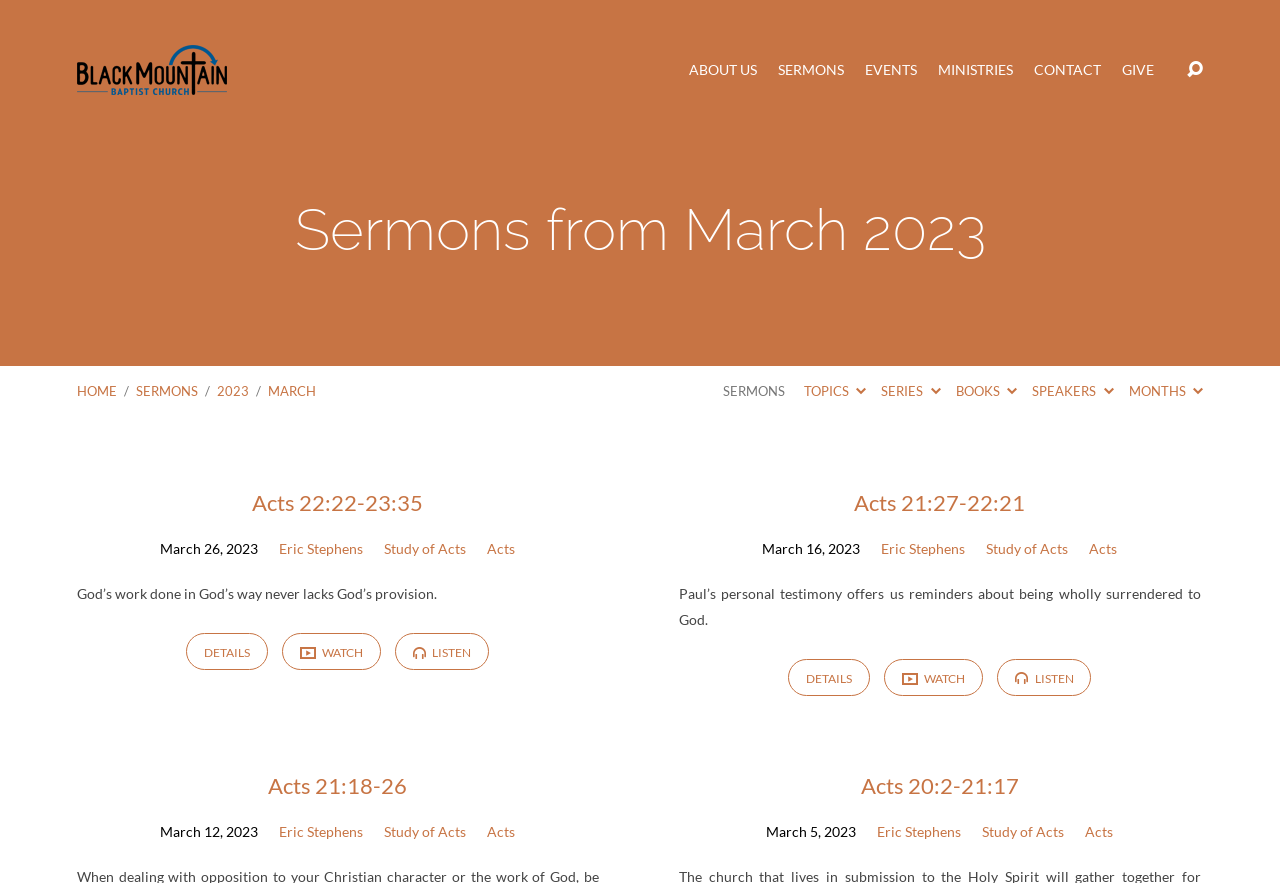Please determine the bounding box coordinates of the clickable area required to carry out the following instruction: "Watch the sermon 'Acts 21:27-22:21'". The coordinates must be four float numbers between 0 and 1, represented as [left, top, right, bottom].

[0.691, 0.746, 0.768, 0.788]